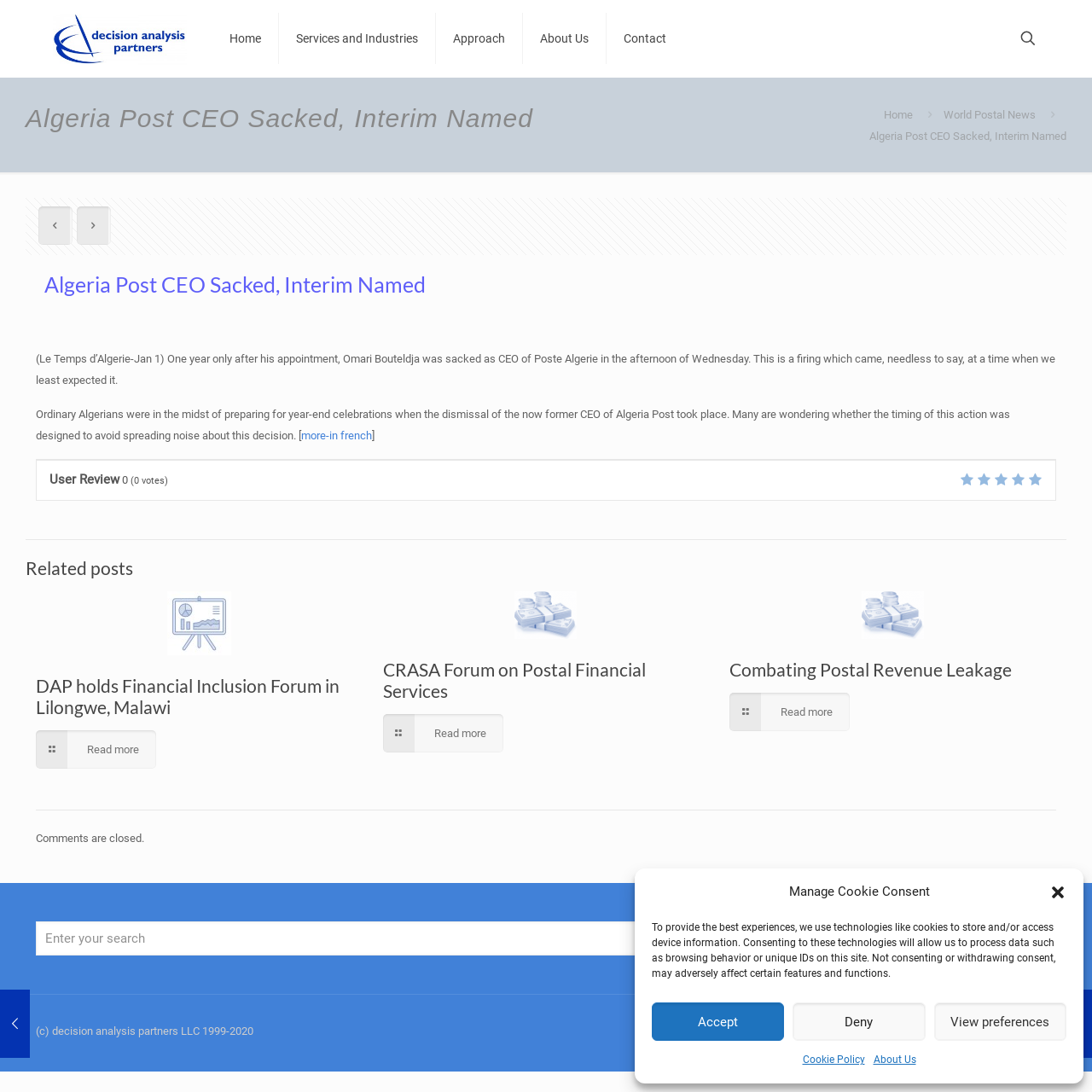How many social media links are there?
From the screenshot, supply a one-word or short-phrase answer.

4